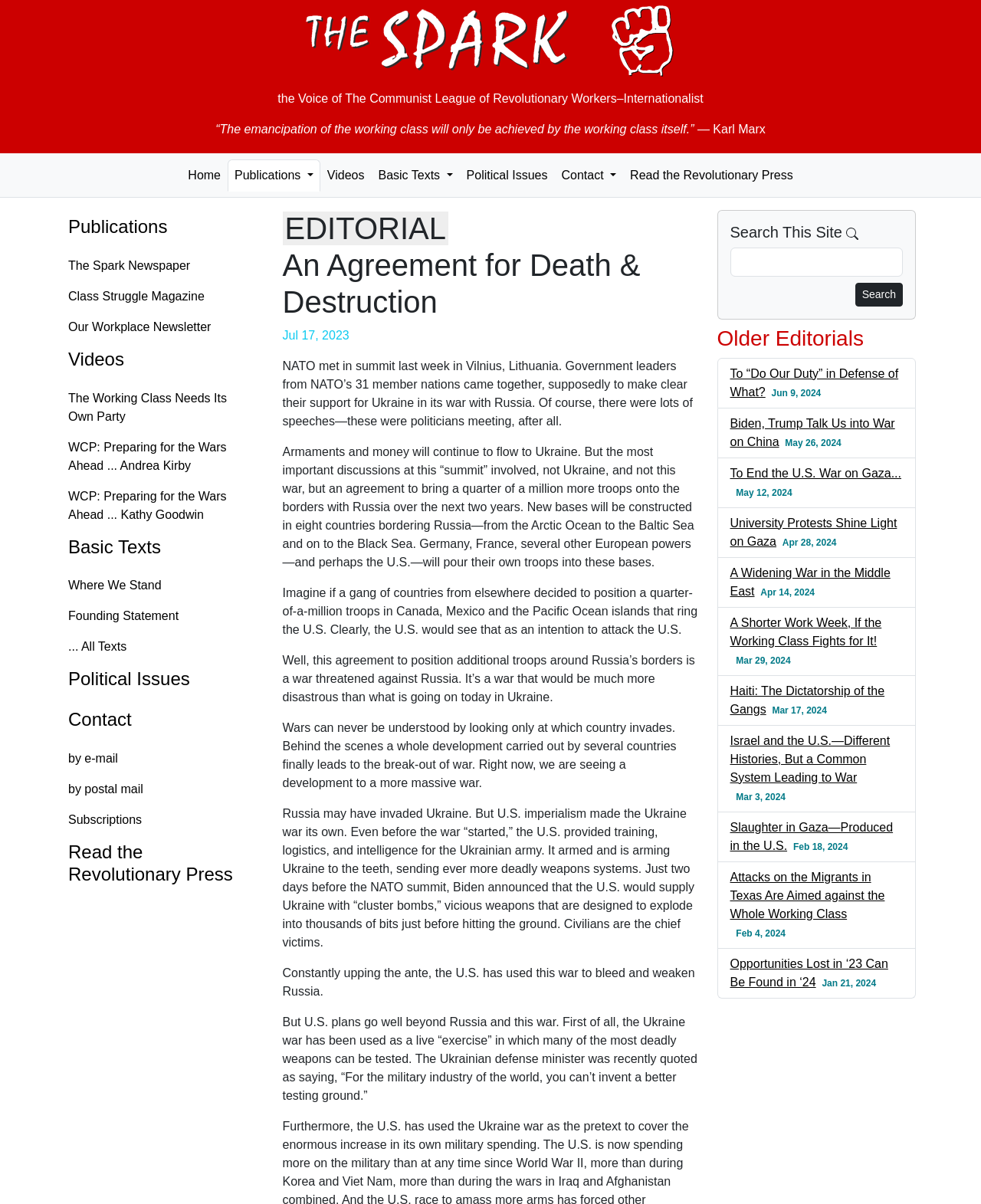Please identify the bounding box coordinates of the area that needs to be clicked to follow this instruction: "Click on the 'Contact' link".

[0.565, 0.132, 0.635, 0.159]